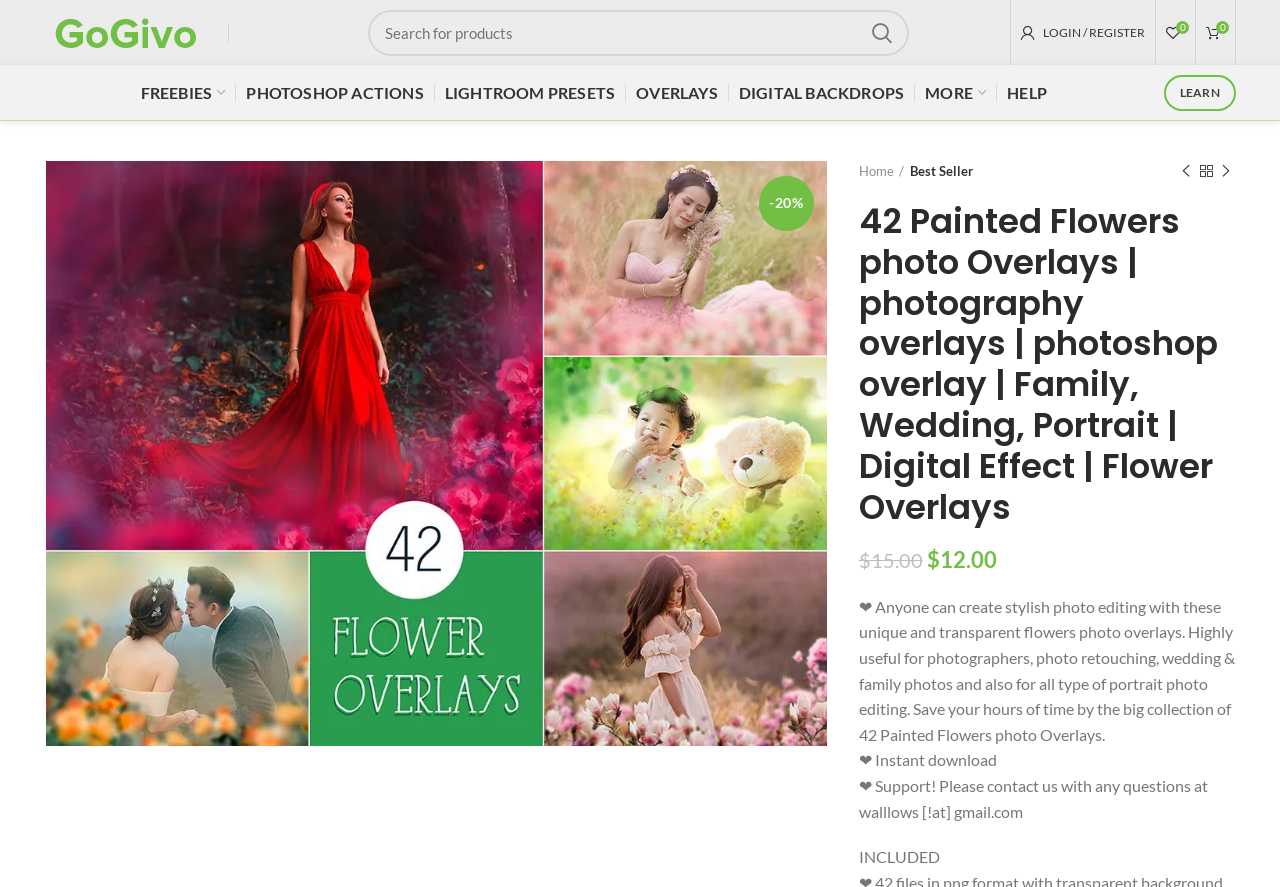Find the bounding box coordinates of the element to click in order to complete this instruction: "Click on the Class Day celebration link". The bounding box coordinates must be four float numbers between 0 and 1, denoted as [left, top, right, bottom].

None